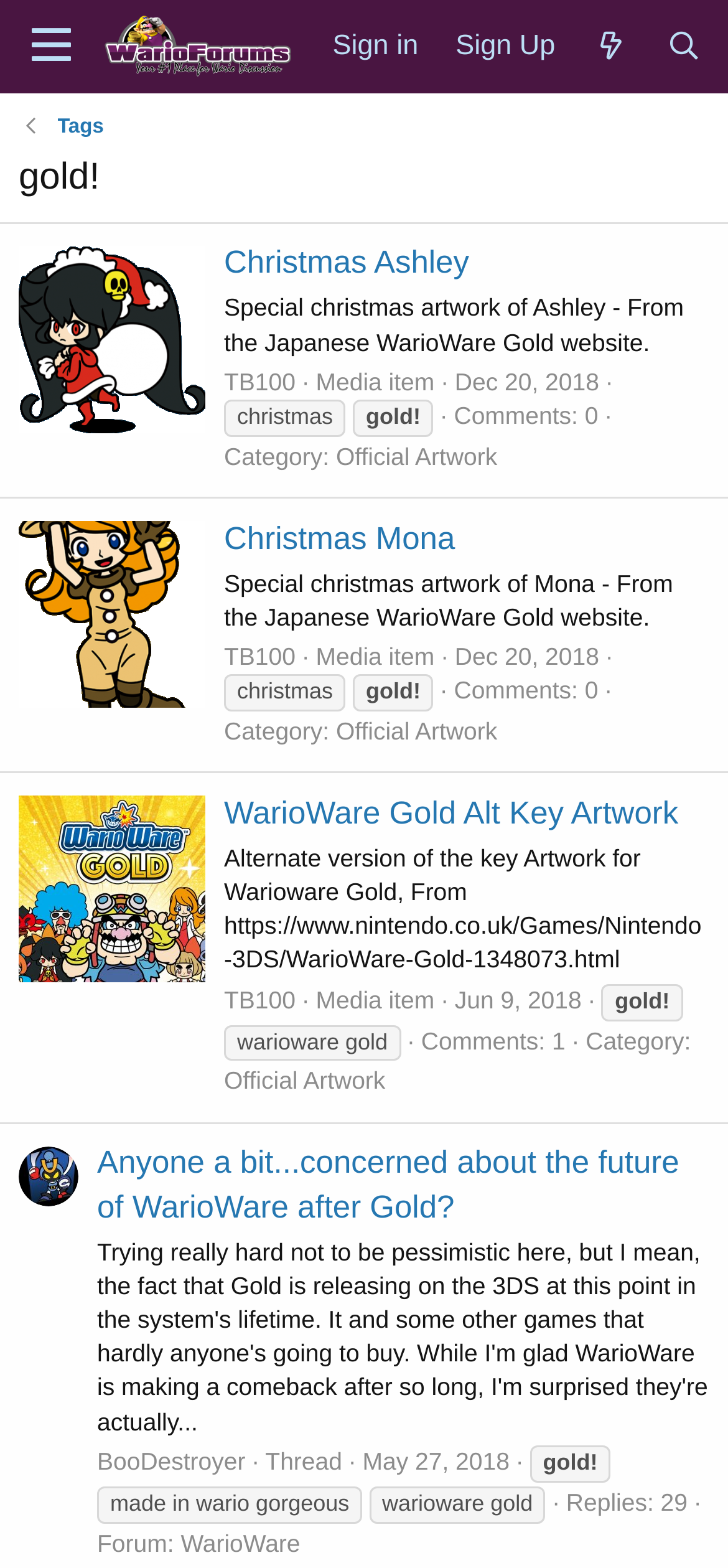How many comments are there on the 'WarioWare Gold Alt Key Artwork' post?
Answer the question with a detailed and thorough explanation.

The number of comments on the 'WarioWare Gold Alt Key Artwork' post can be found below the post, where it is written as 'Comments: 1'.